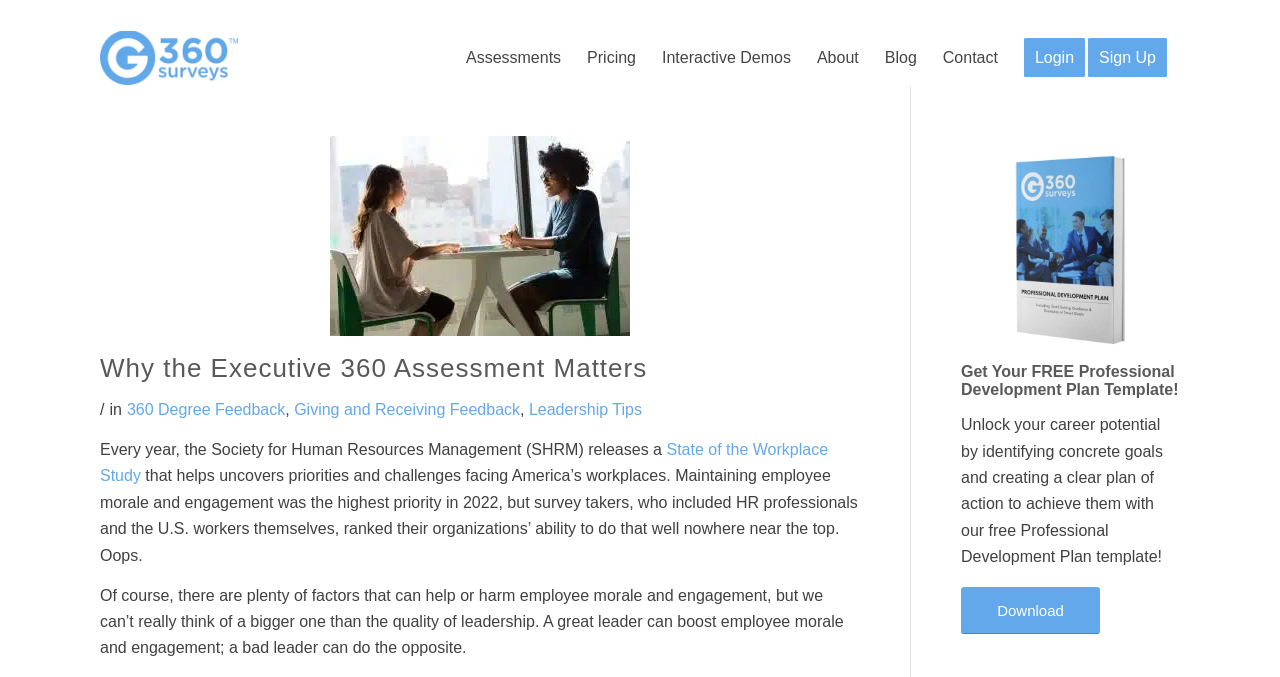Please locate the bounding box coordinates for the element that should be clicked to achieve the following instruction: "Download the Professional Development Plan template". Ensure the coordinates are given as four float numbers between 0 and 1, i.e., [left, top, right, bottom].

[0.751, 0.867, 0.859, 0.937]